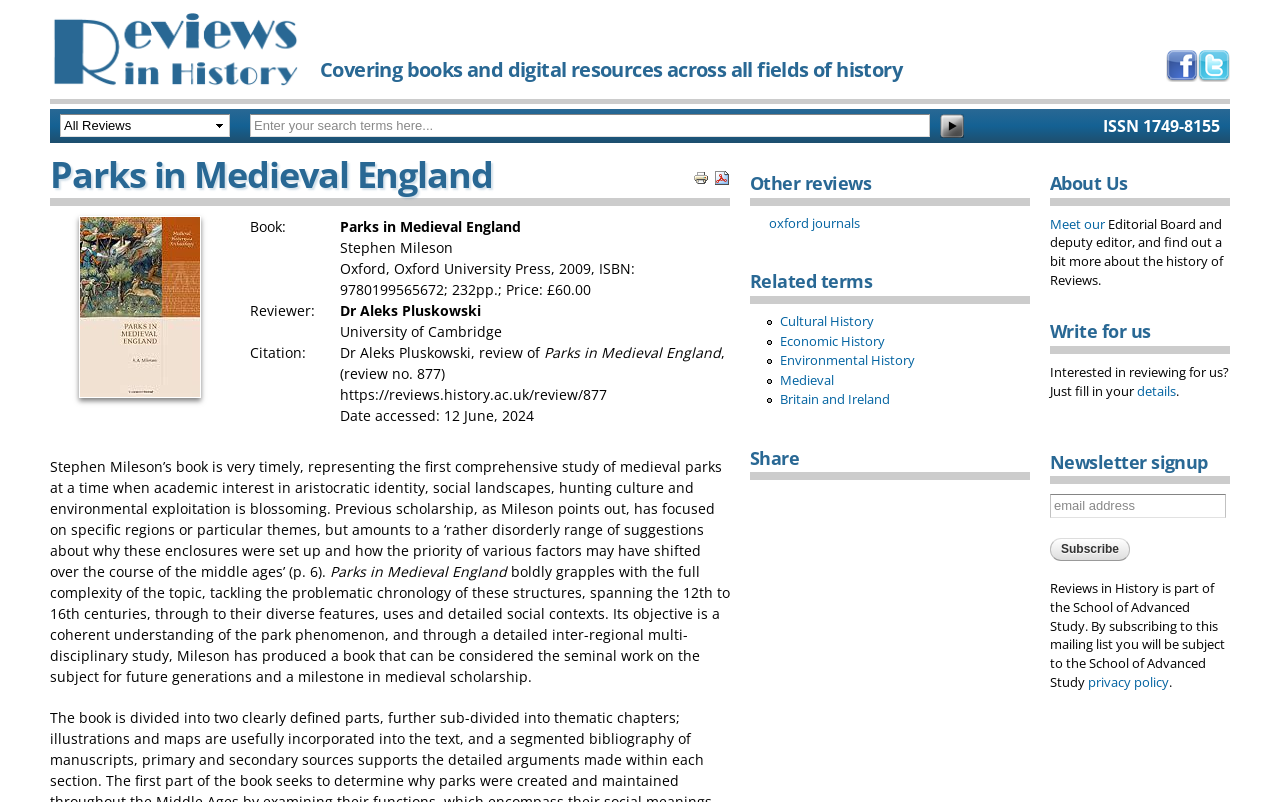Determine the bounding box coordinates for the region that must be clicked to execute the following instruction: "Subscribe to the newsletter".

[0.82, 0.67, 0.883, 0.699]